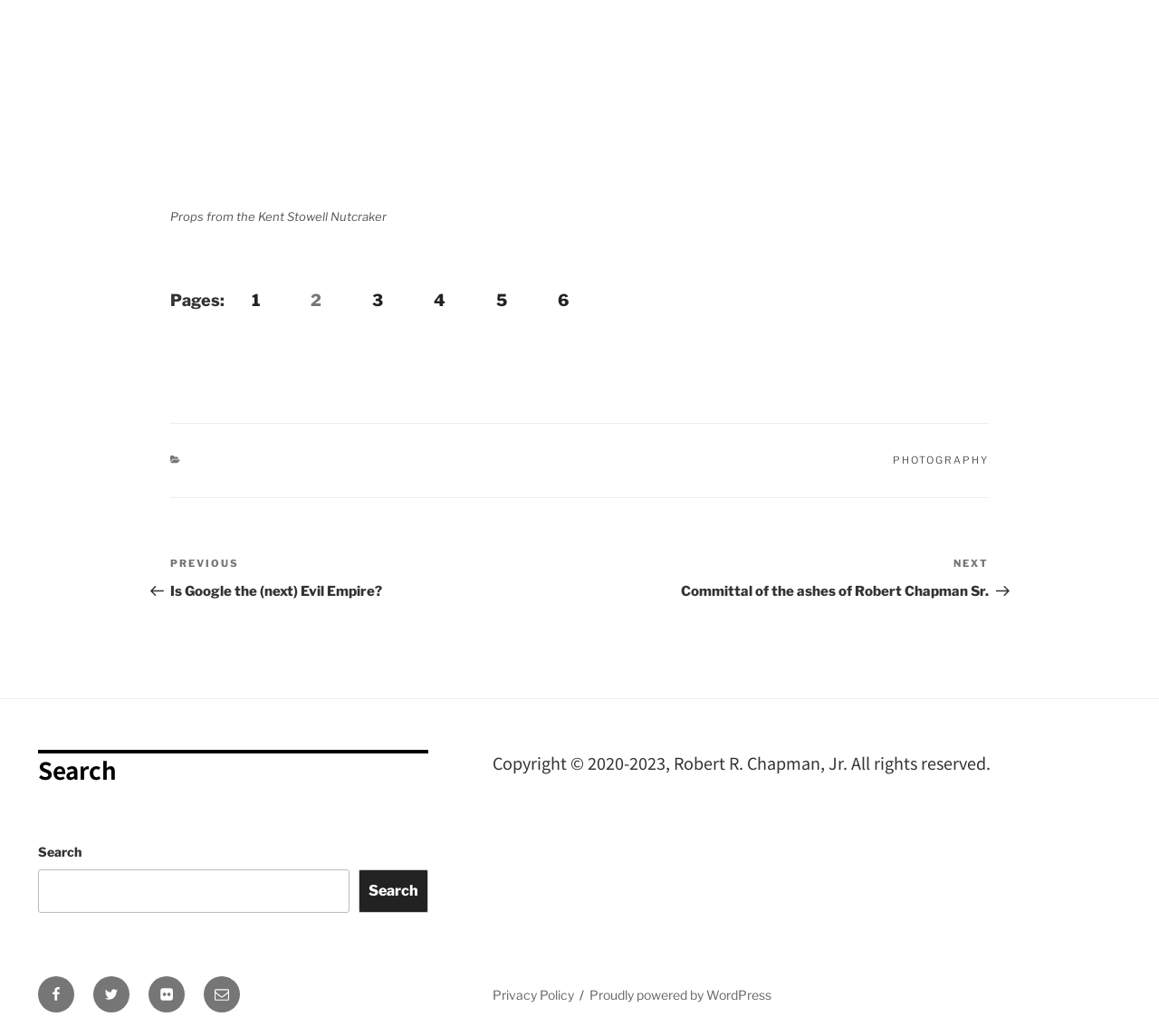Provide the bounding box coordinates of the UI element this sentence describes: "Robert Chapman on Flickr".

[0.128, 0.942, 0.159, 0.977]